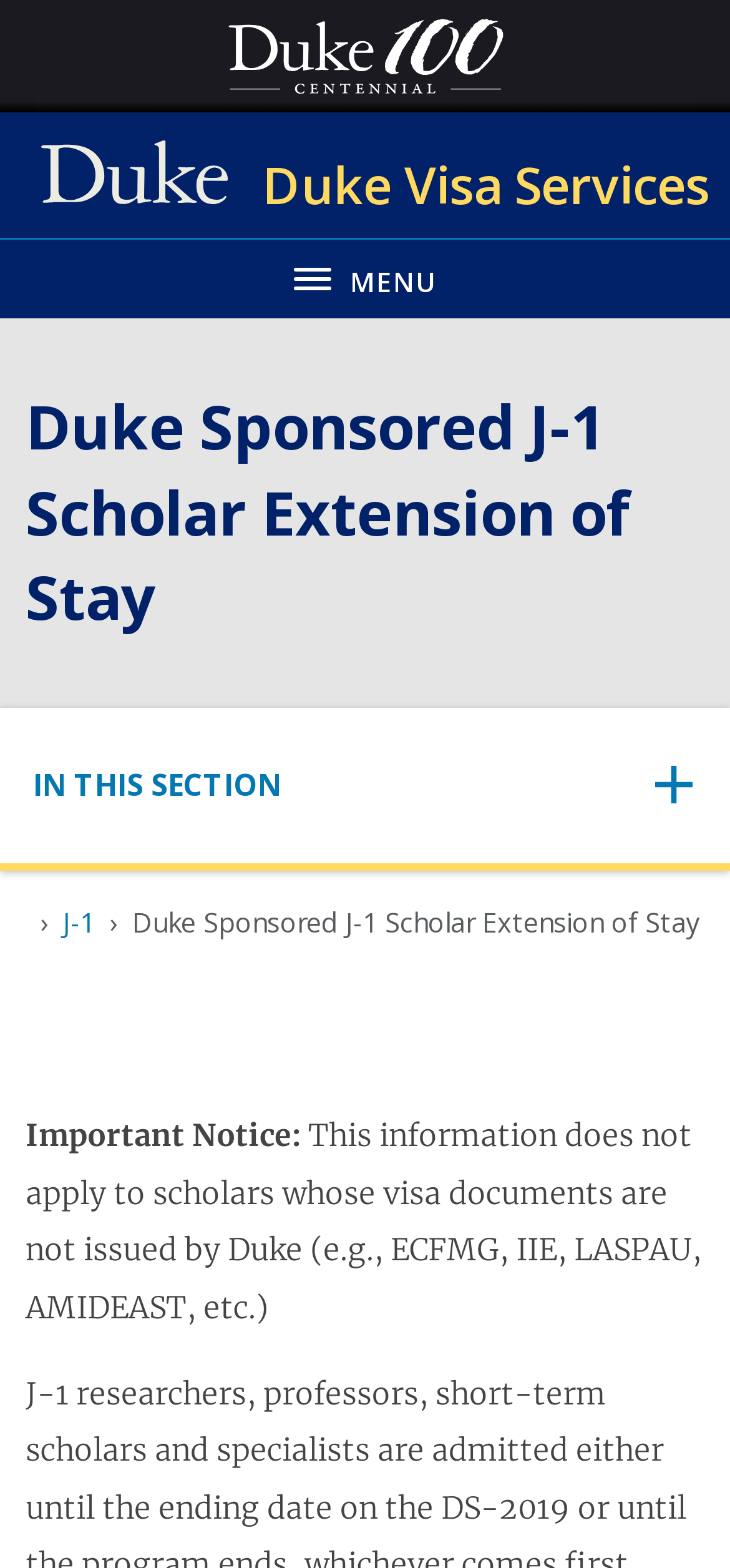Identify the bounding box coordinates for the UI element mentioned here: "Duke Visa Services". Provide the coordinates as four float values between 0 and 1, i.e., [left, top, right, bottom].

[0.056, 0.072, 0.944, 0.151]